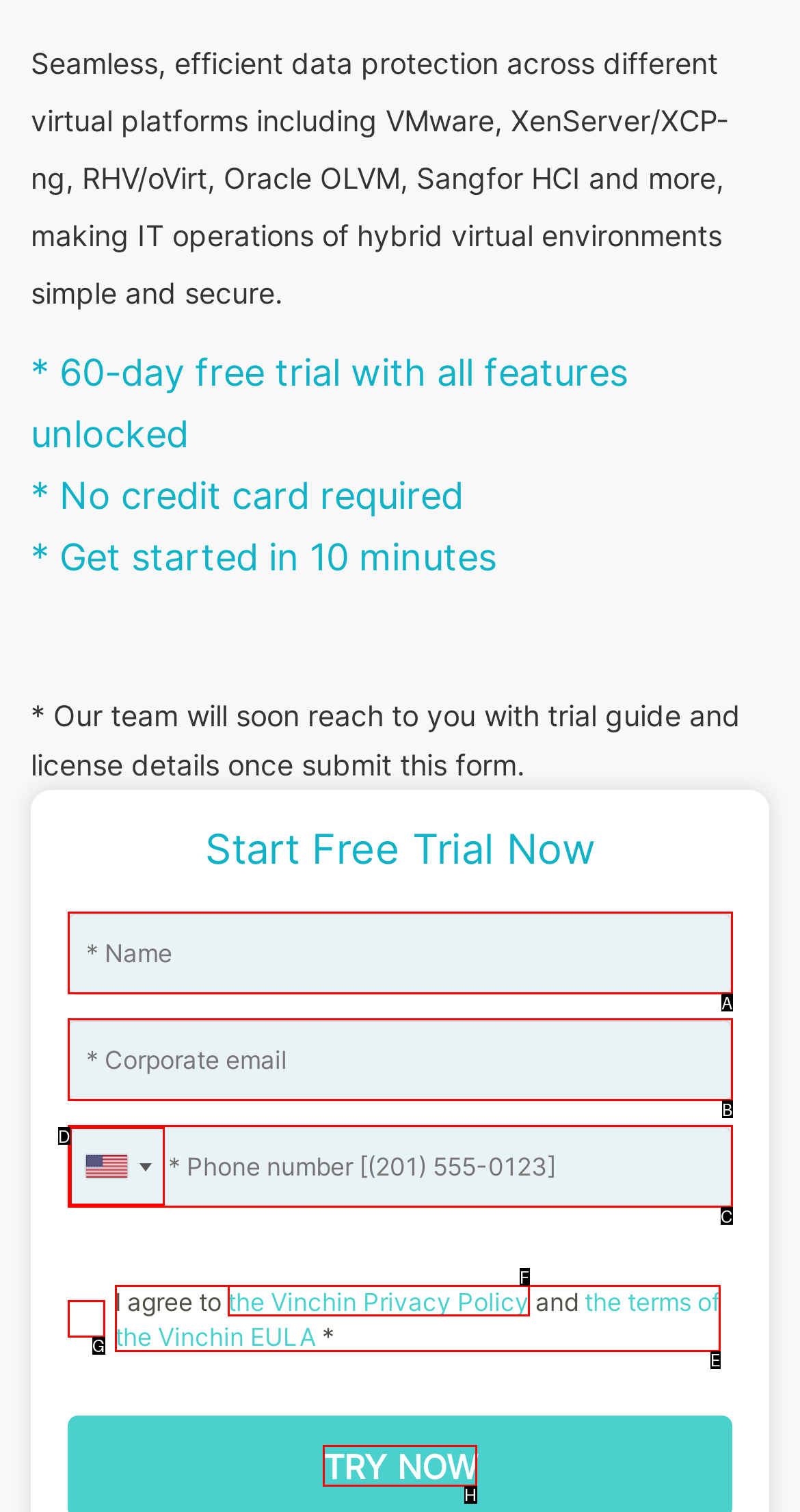Determine which HTML element should be clicked to carry out the following task: Click the TRY NOW button Respond with the letter of the appropriate option.

H